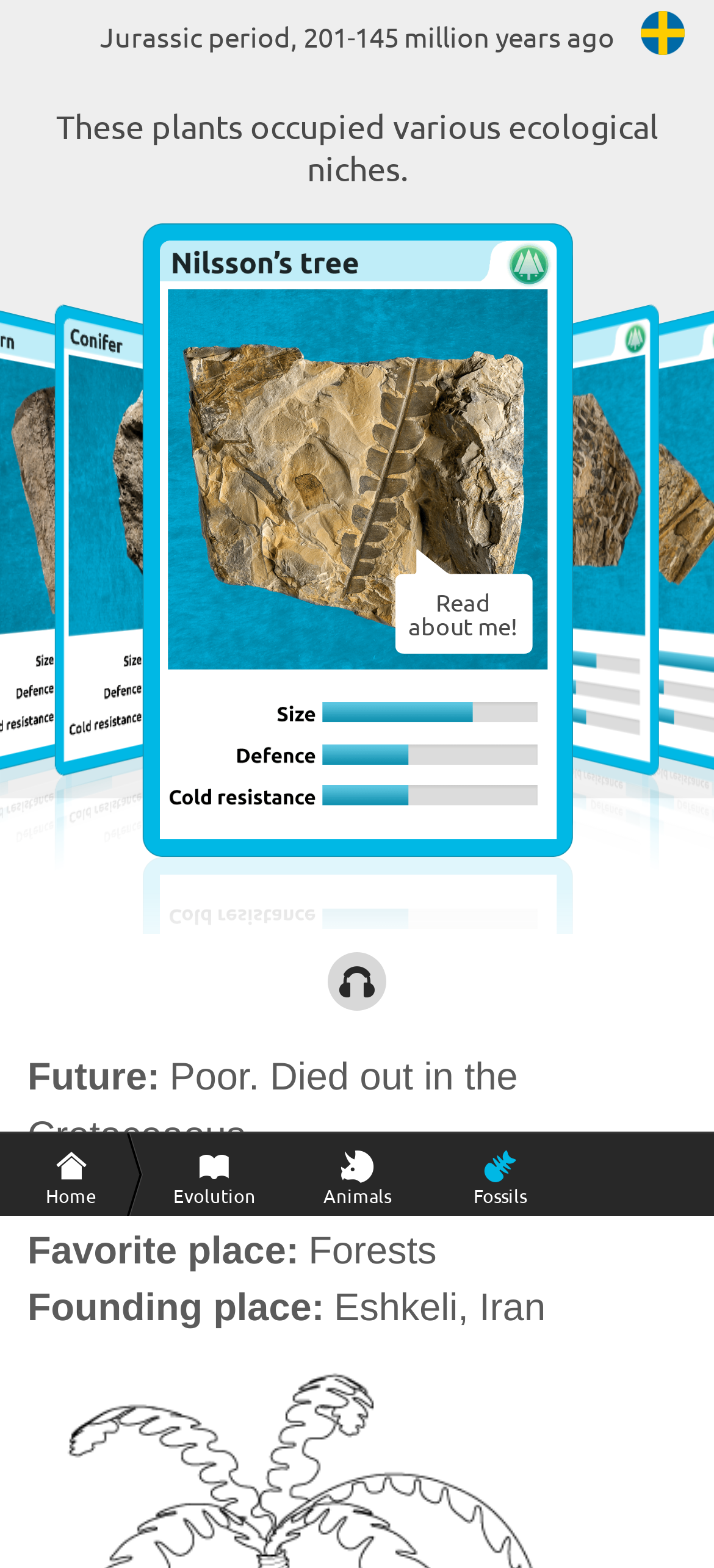Locate the UI element that matches the description Readabout me! in the webpage screenshot. Return the bounding box coordinates in the format (top-left x, top-left y, bottom-right x, bottom-right y), with values ranging from 0 to 1.

[0.247, 0.348, 0.324, 0.393]